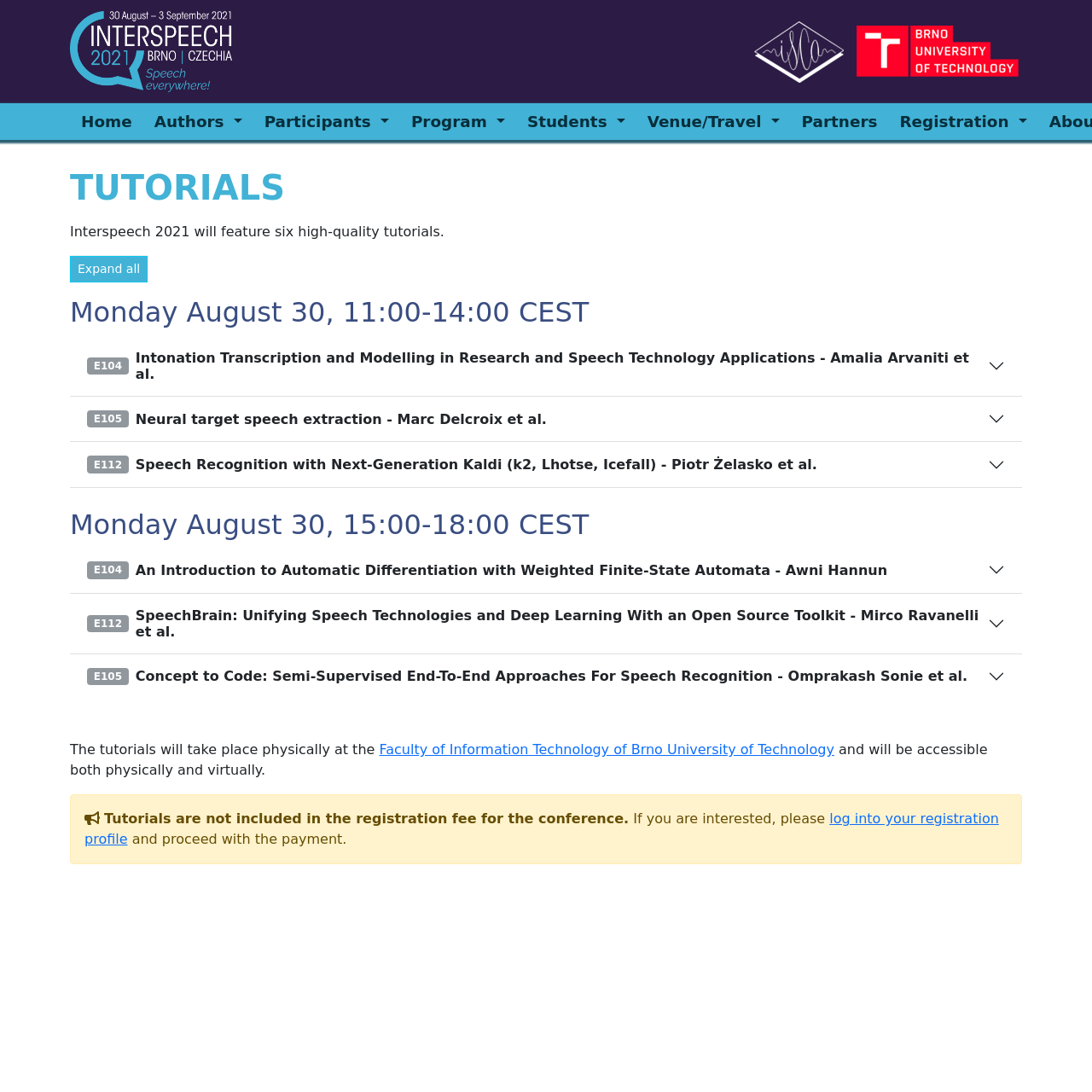Find the bounding box coordinates of the element you need to click on to perform this action: 'Expand the 'E104 Intonation Transcription and Modelling in Research and Speech Technology Applications' tutorial'. The coordinates should be represented by four float values between 0 and 1, in the format [left, top, right, bottom].

[0.064, 0.308, 0.936, 0.362]